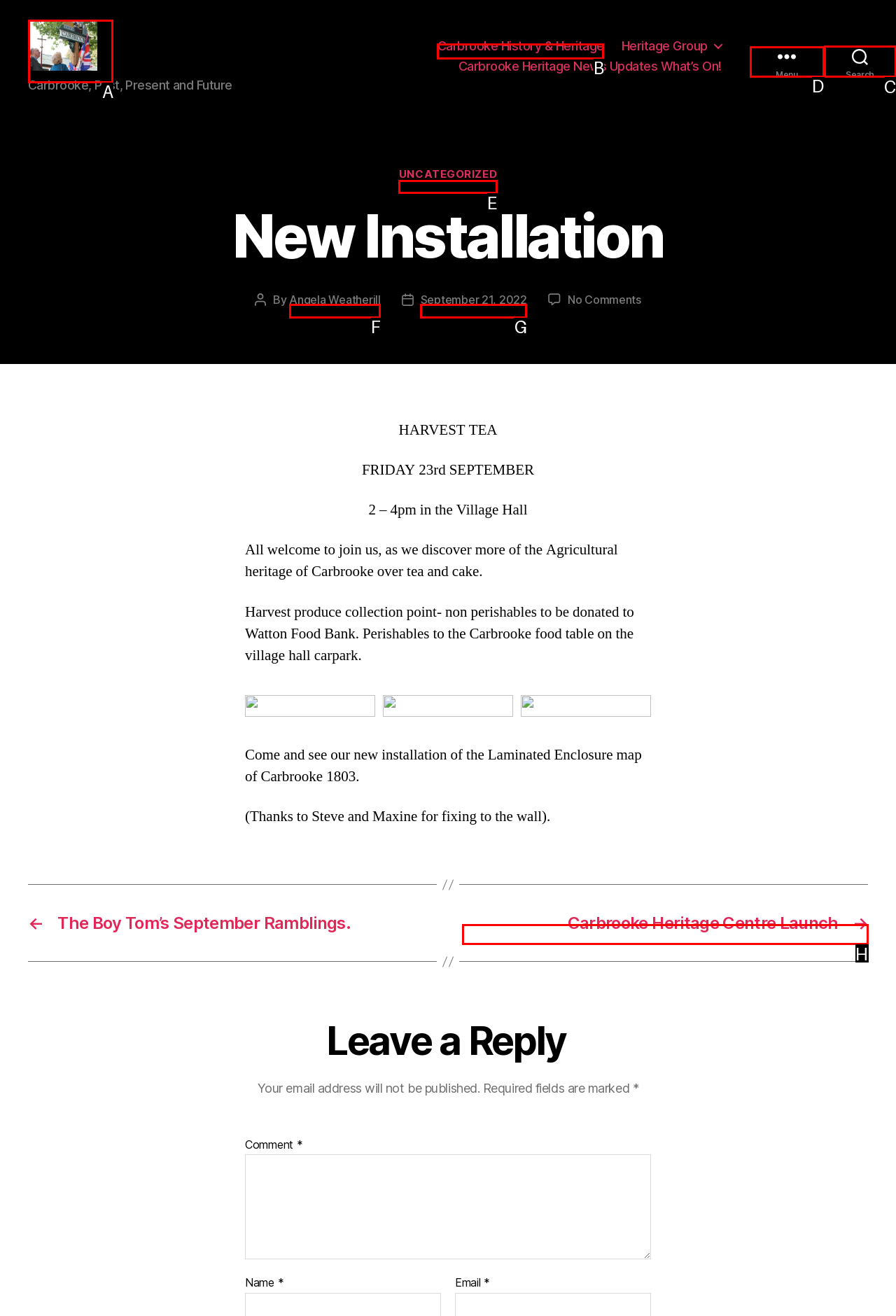Pick the right letter to click to achieve the task: Search for something
Answer with the letter of the correct option directly.

C